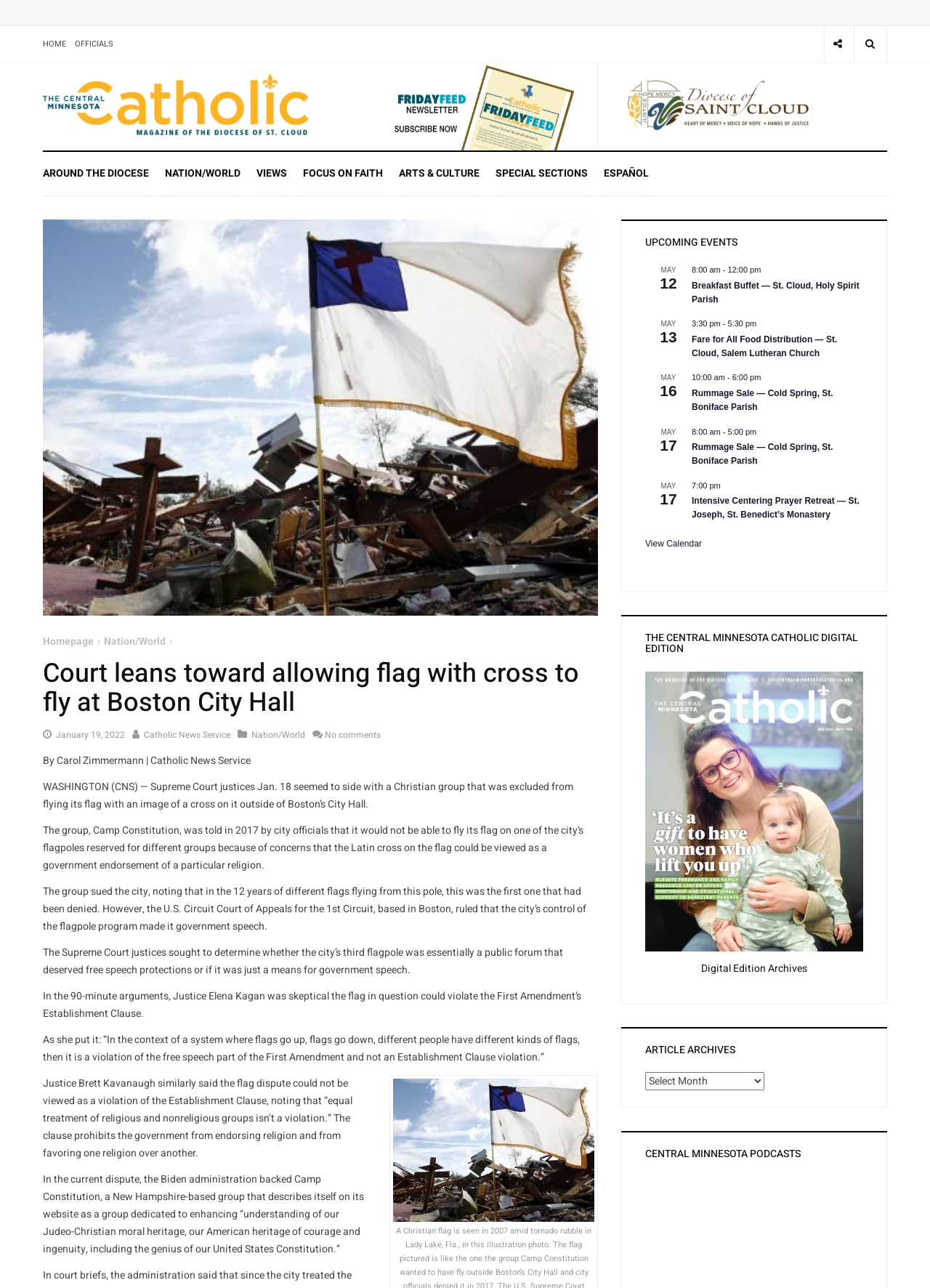How many links are there in the top navigation bar?
Using the image, give a concise answer in the form of a single word or short phrase.

7